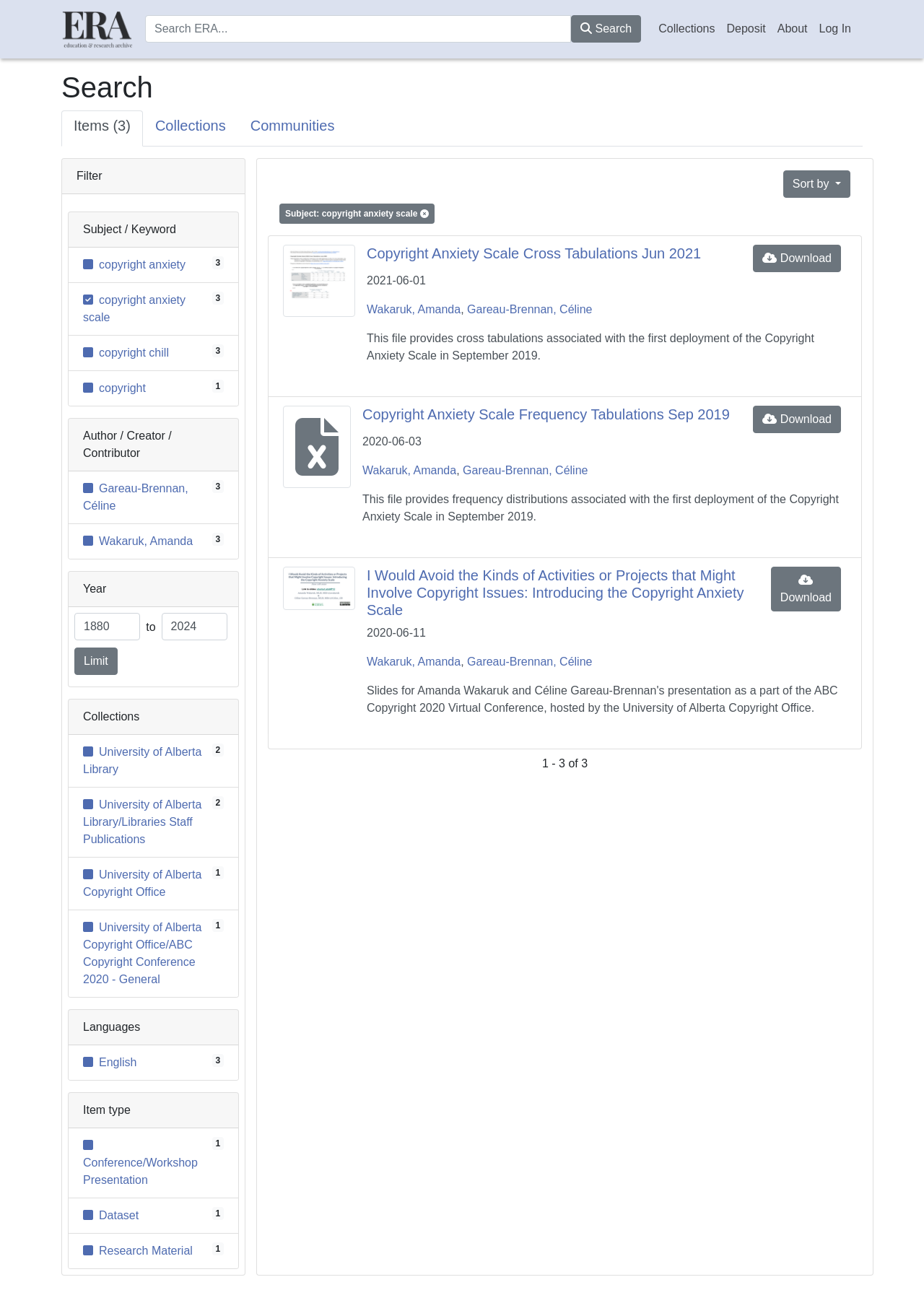Determine the bounding box coordinates for the area that should be clicked to carry out the following instruction: "Sort by".

[0.847, 0.131, 0.92, 0.152]